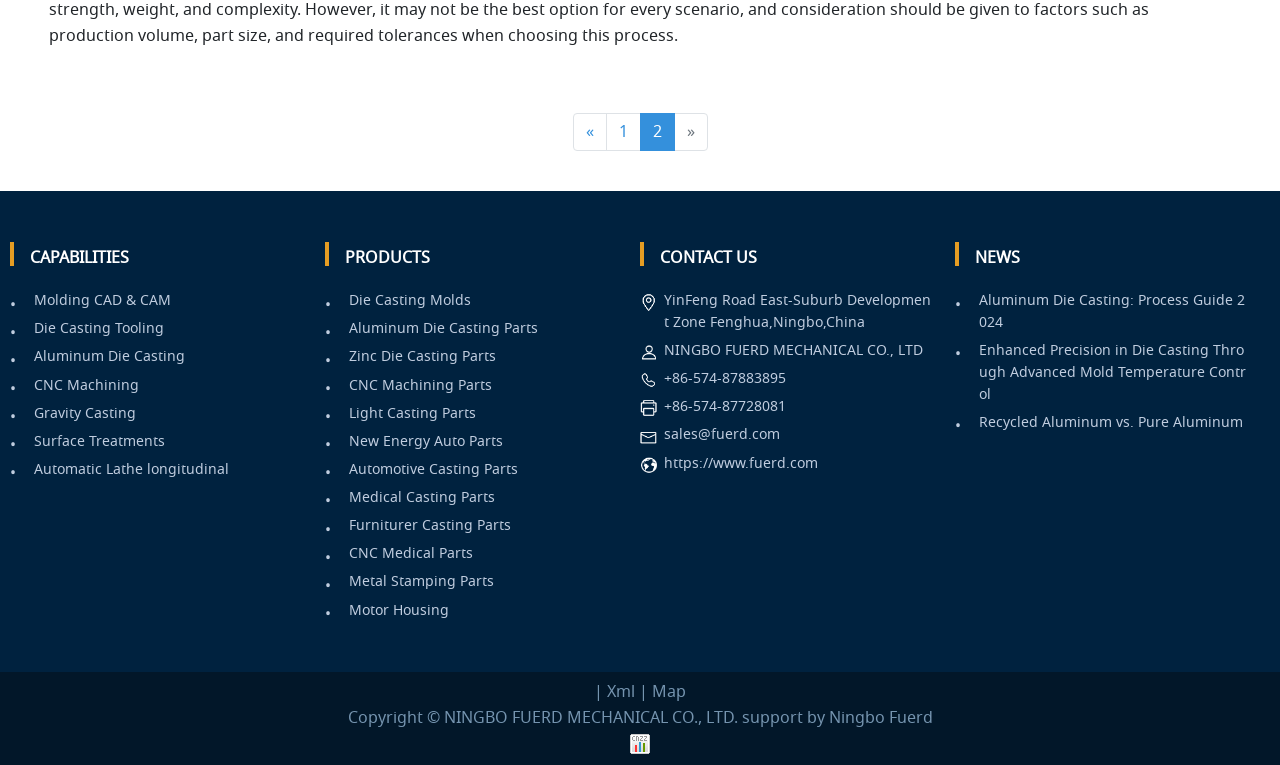Locate the bounding box coordinates of the area to click to fulfill this instruction: "View 'Aluminum Die Casting: Process Guide 2024'". The bounding box should be presented as four float numbers between 0 and 1, in the order [left, top, right, bottom].

[0.765, 0.379, 0.973, 0.435]